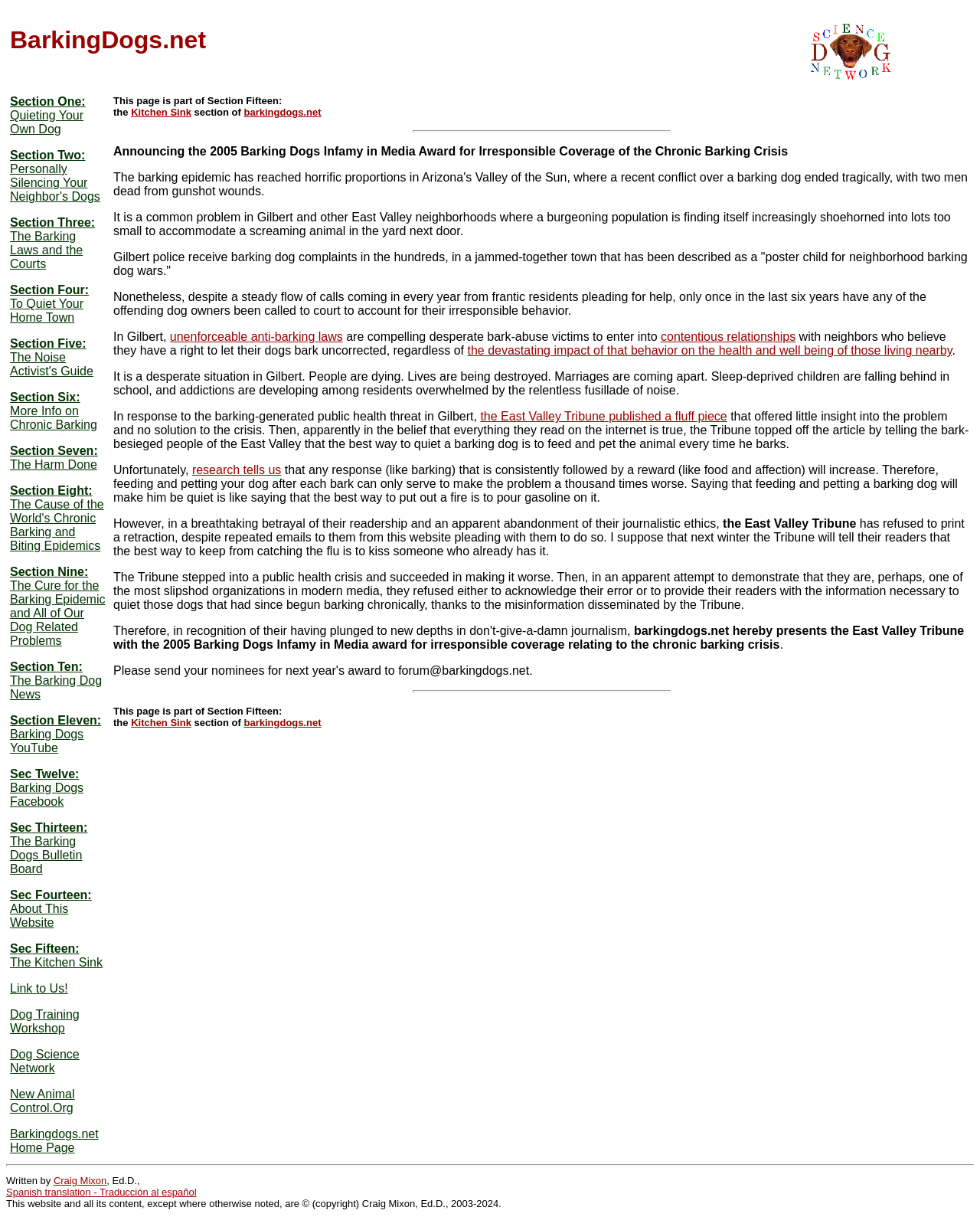What is the name of the website that presents the award?
Using the visual information, respond with a single word or phrase.

barkingdogs.net